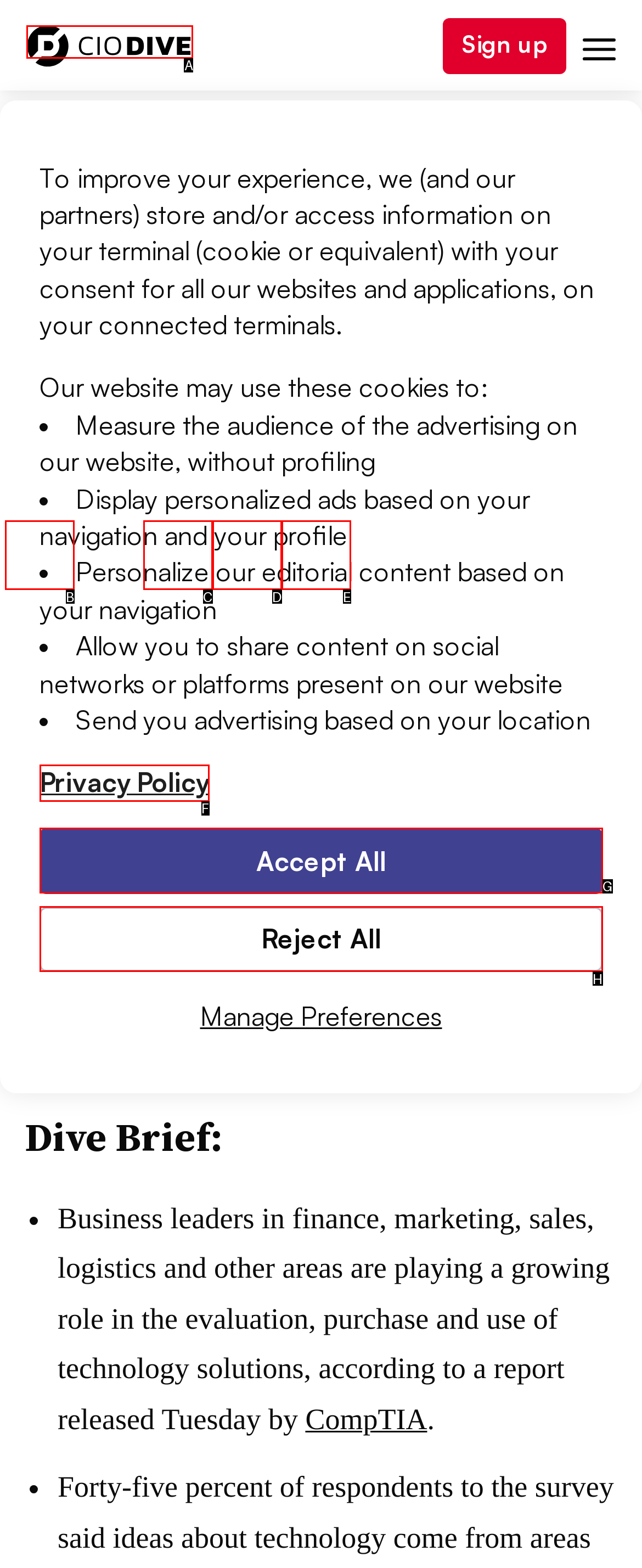Find the HTML element that corresponds to the description: Subscribe. Indicate your selection by the letter of the appropriate option.

None